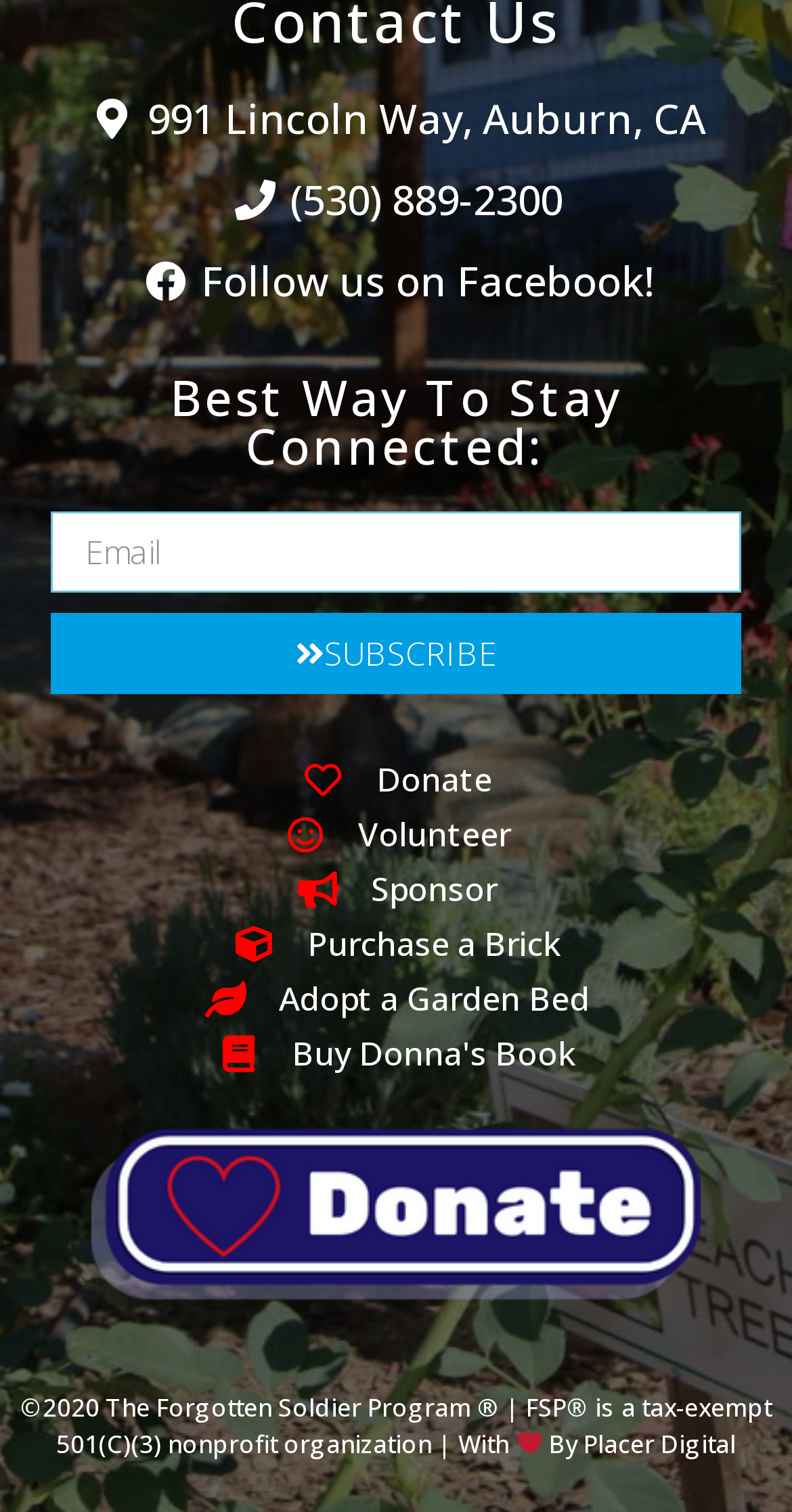Find the bounding box coordinates for the HTML element described as: "(530) 889-2300". The coordinates should consist of four float values between 0 and 1, i.e., [left, top, right, bottom].

[0.064, 0.112, 0.936, 0.153]